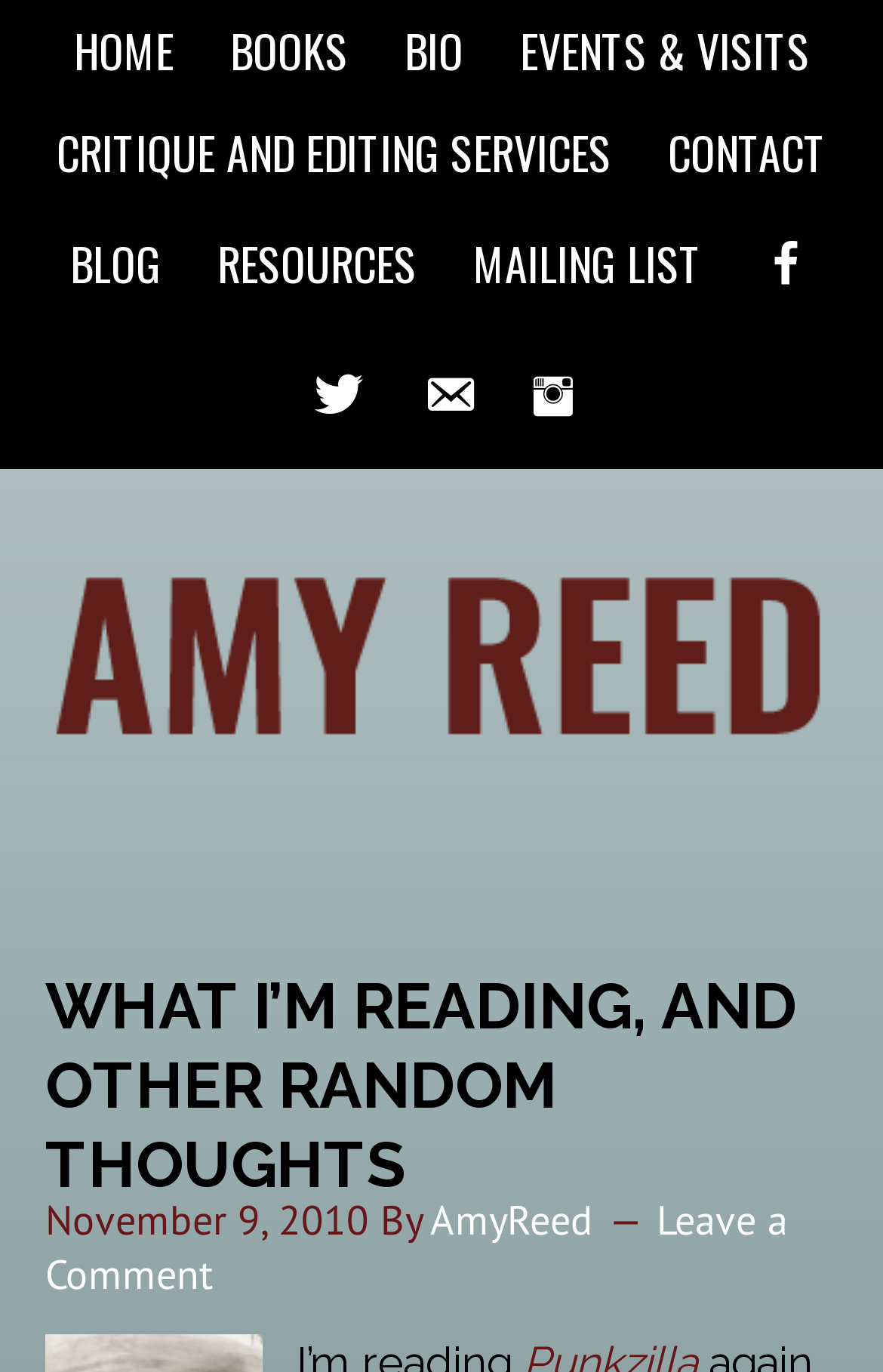Extract the top-level heading from the webpage and provide its text.

WHAT I’M READING, AND OTHER RANDOM THOUGHTS